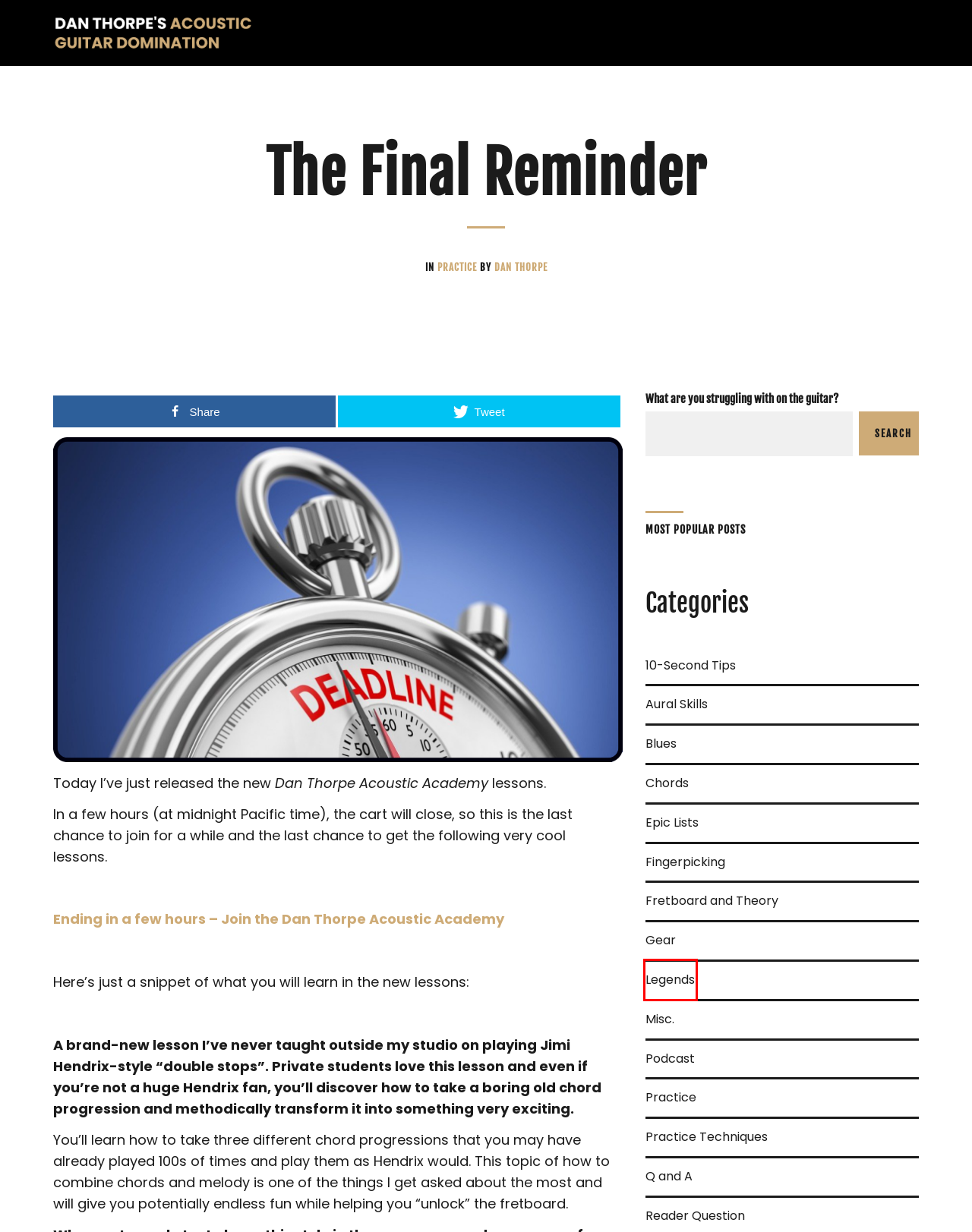Given a screenshot of a webpage with a red bounding box around an element, choose the most appropriate webpage description for the new page displayed after clicking the element within the bounding box. Here are the candidates:
A. DTAA | Out Now
B. Aural Skills Archives - Guitar Domination
C. Fretboard and Theory Archives - Guitar Domination
D. Gear Archives - Guitar Domination
E. Legends Archives - Guitar Domination
F. Q and A Archives - Guitar Domination
G. Podcast Archives - Guitar Domination
H. Dan Thorpe, Author at Guitar Domination

E